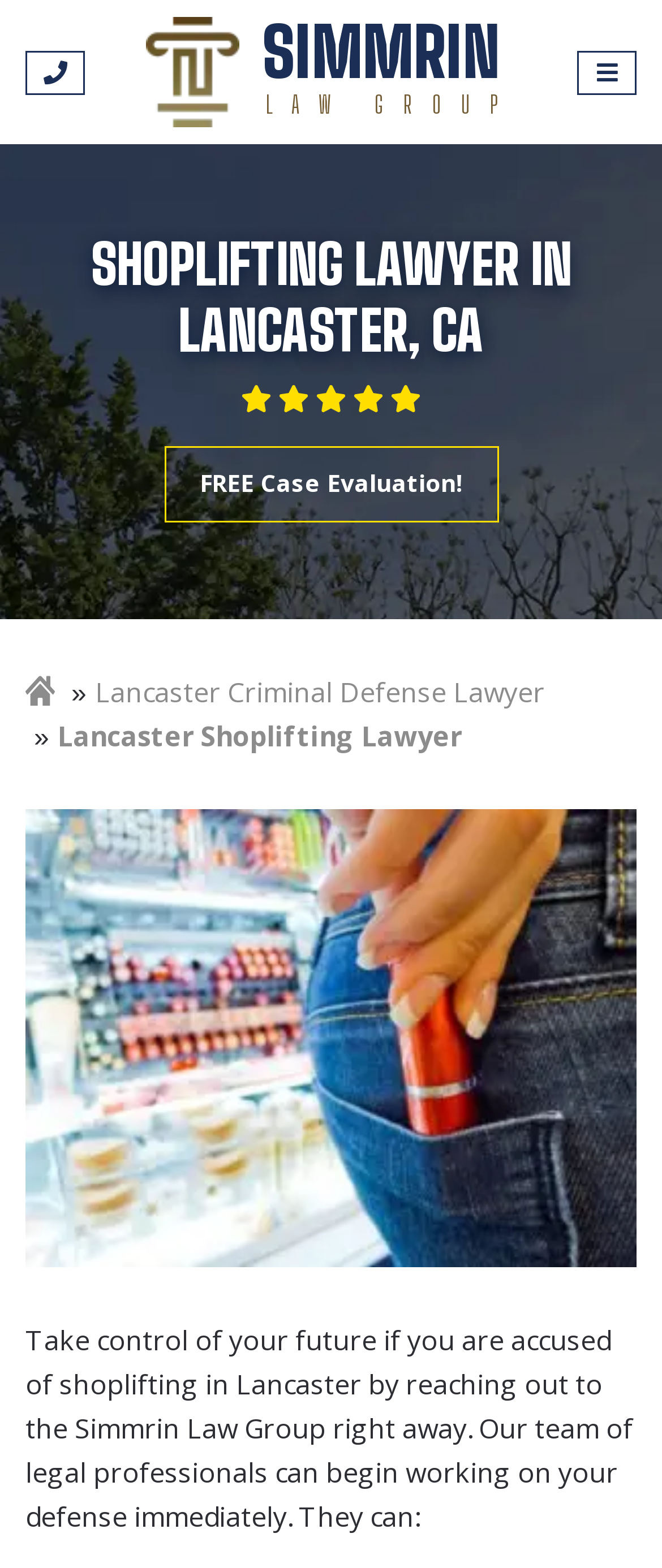Please look at the image and answer the question with a detailed explanation: What is the service offered by the law group?

I inferred that the law group offers shoplifting defense services by reading the static text 'Take control of your future if you are accused of shoplifting in Lancaster by reaching out to the Simmrin Law Group right away.' which is located in the middle of the webpage.